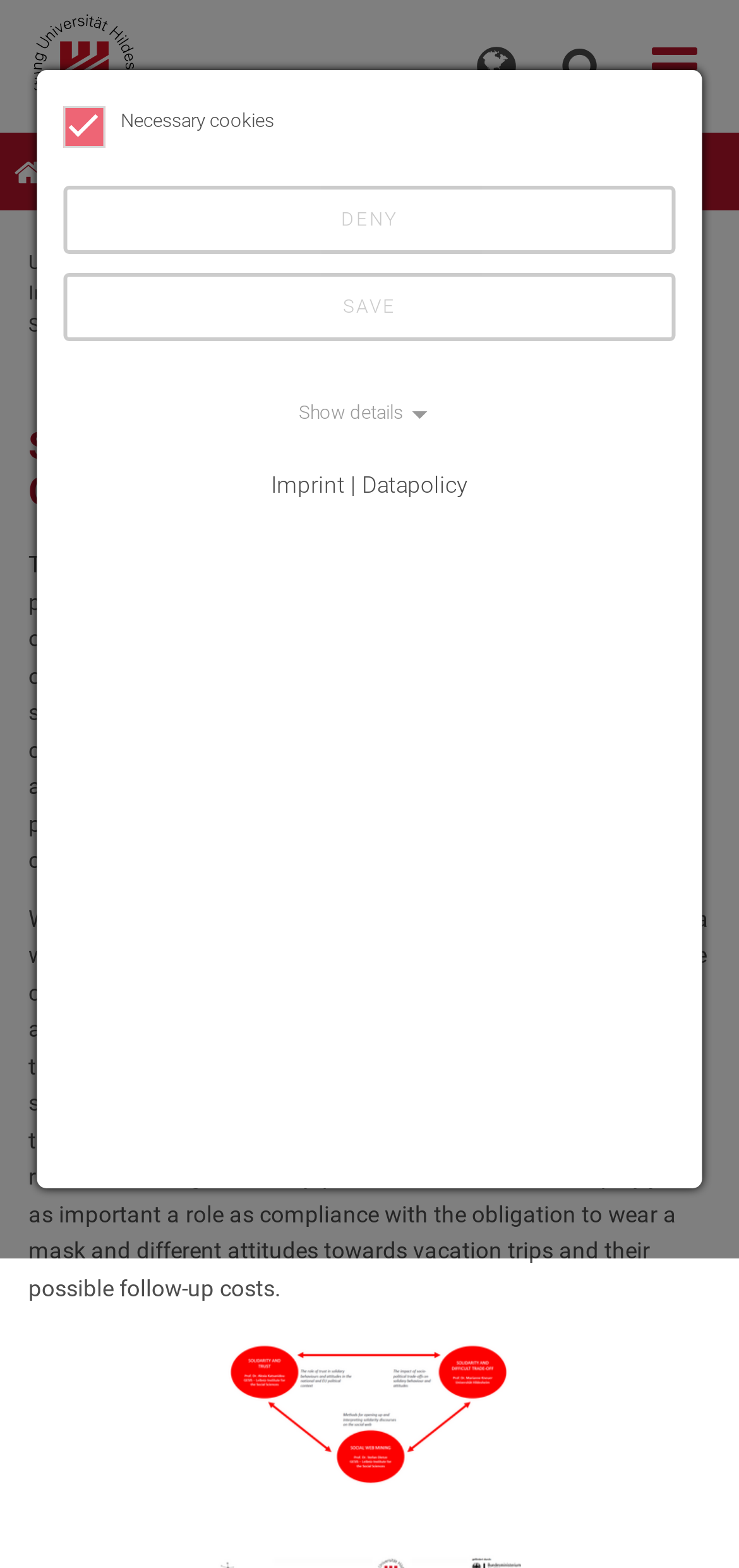Please locate the UI element described by "alt="Bowl Licker"" and provide its bounding box coordinates.

None